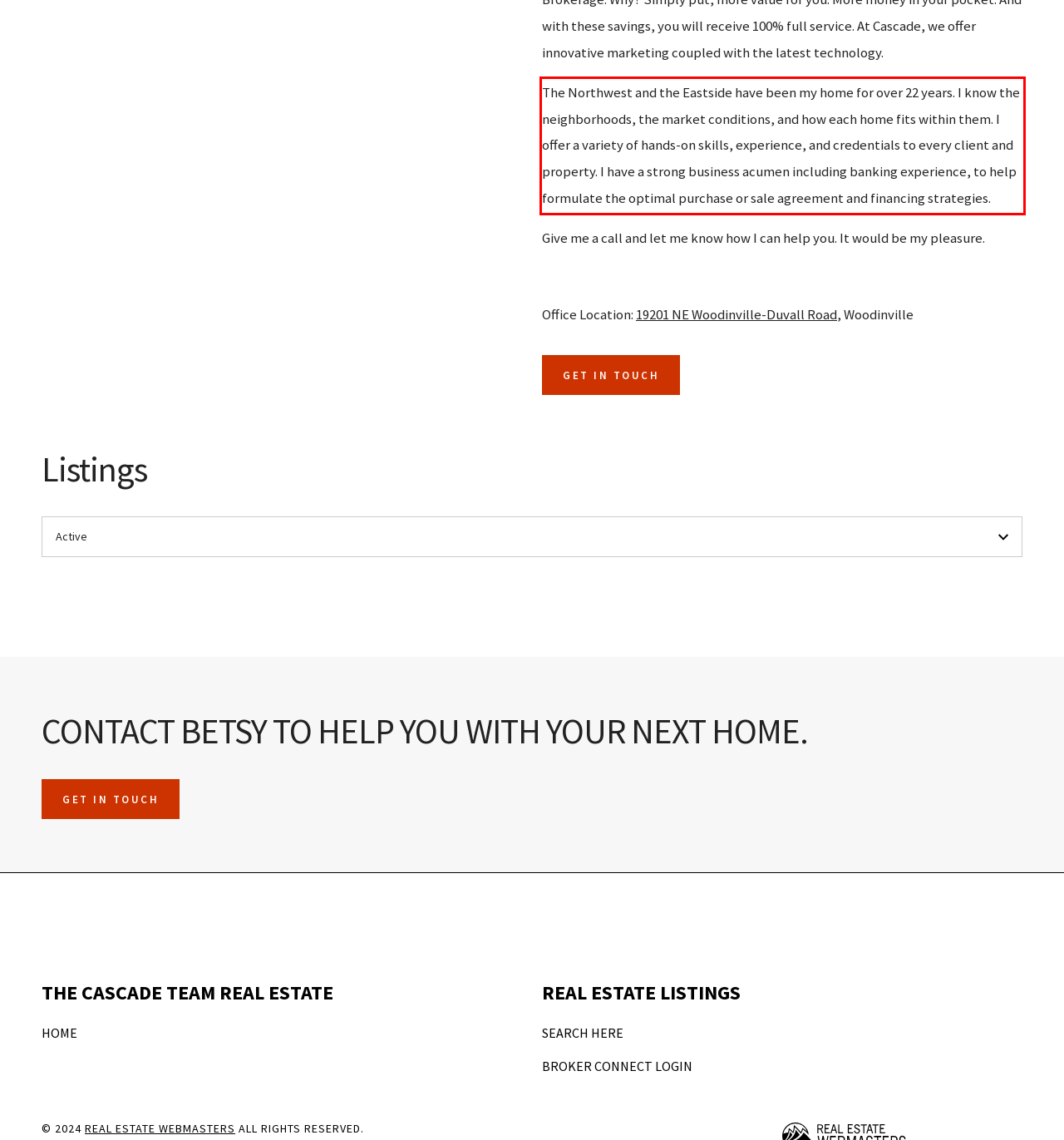With the given screenshot of a webpage, locate the red rectangle bounding box and extract the text content using OCR.

The Northwest and the Eastside have been my home for over 22 years. I know the neighborhoods, the market conditions, and how each home fits within them. I offer a variety of hands-on skills, experience, and credentials to every client and property. I have a strong business acumen including banking experience, to help formulate the optimal purchase or sale agreement and financing strategies.